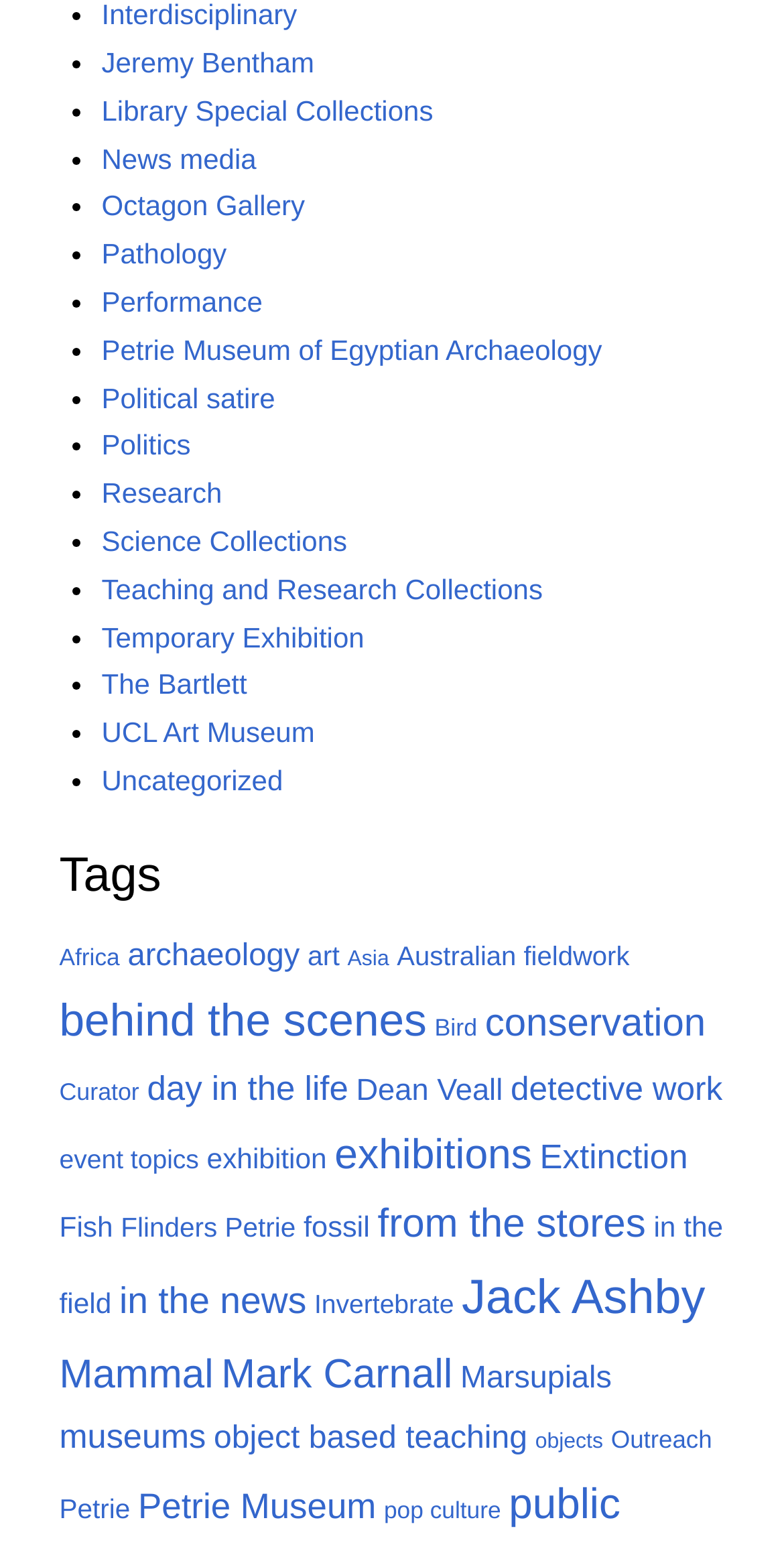Identify the coordinates of the bounding box for the element described below: "objects". Return the coordinates as four float numbers between 0 and 1: [left, top, right, bottom].

[0.683, 0.92, 0.769, 0.935]